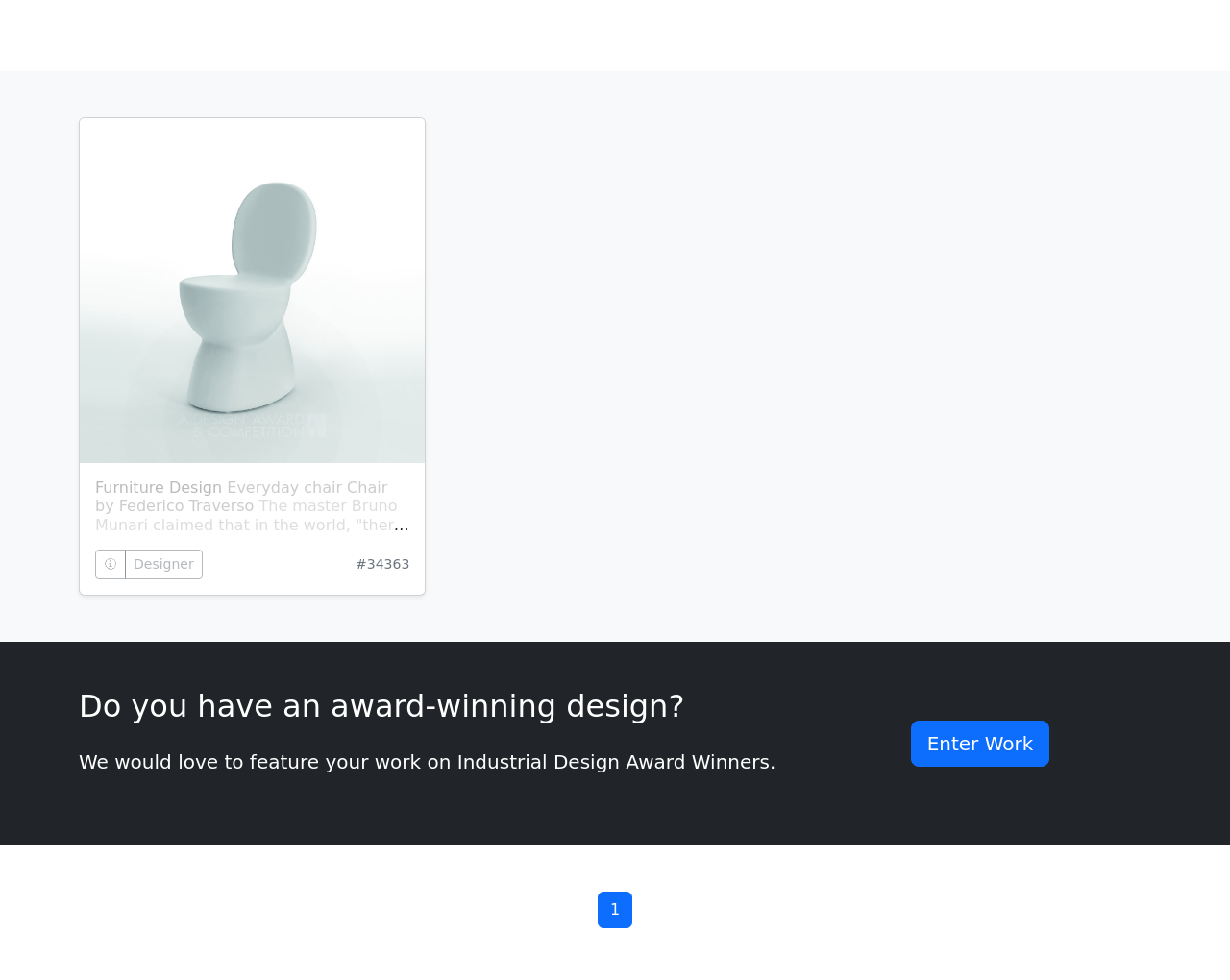Find the coordinates for the bounding box of the element with this description: "Designer".

[0.102, 0.561, 0.165, 0.591]